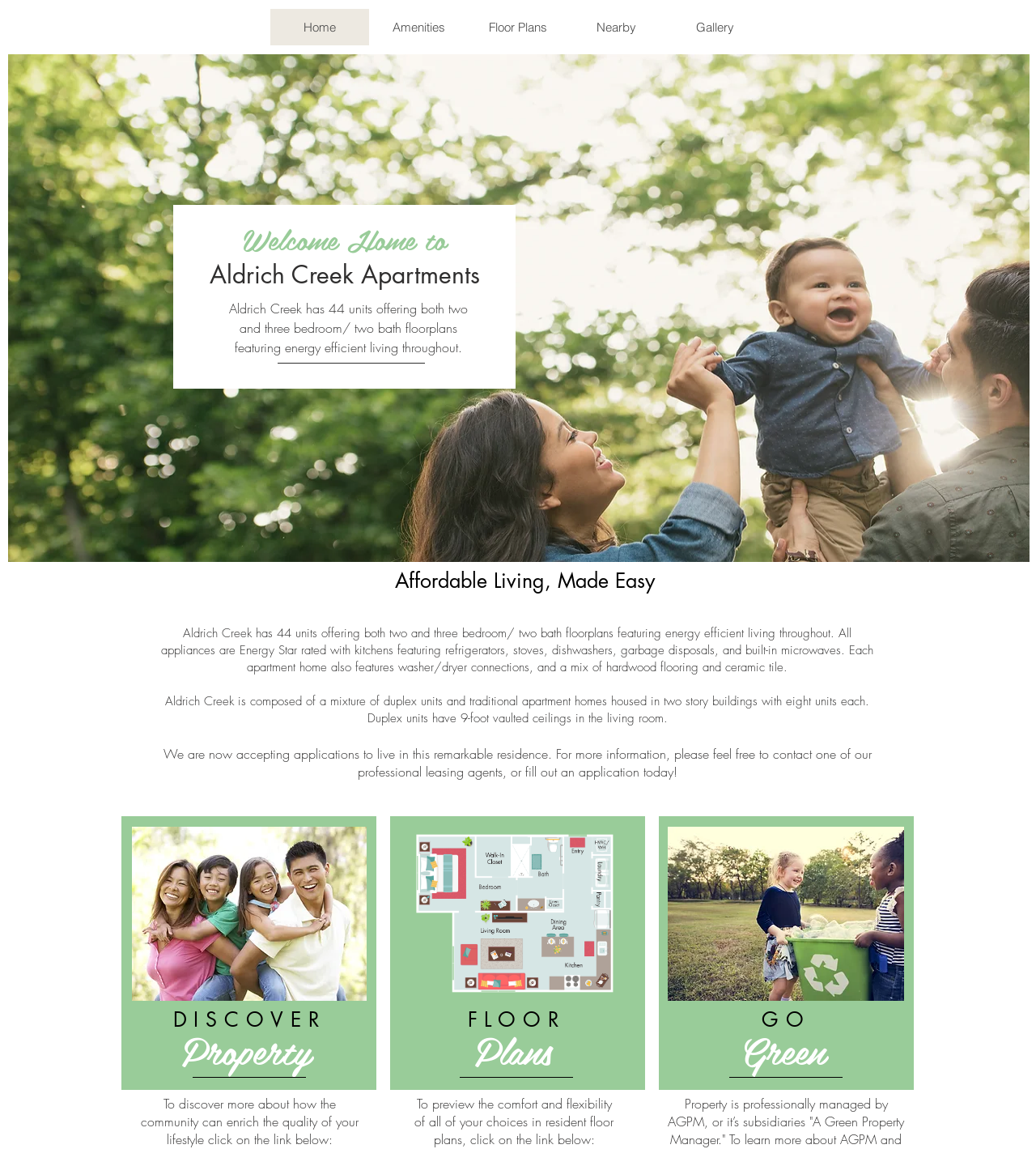What is the rating of the appliances in the kitchens?
Using the image as a reference, answer the question in detail.

Based on the webpage content, specifically the text 'All appliances are Energy Star rated with kitchens featuring refrigerators, stoves, dishwashers, garbage disposals, and built-in microwaves.', it can be inferred that the appliances in the kitchens are Energy Star rated.